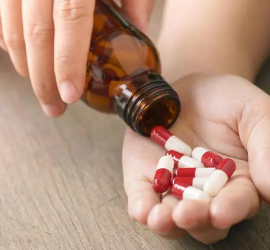Break down the image and describe each part extensively.

The image depicts a person's hand holding a bottle from which capsules are being poured out. The capsules are red and white, suggesting they may be a type of dietary supplement or medication. The background features a wooden surface, adding a natural, earthy tone to the setting. This scene conveys themes of health and wellness, possibly relating to the promotion or usage of supplements like Androforce x10, highlighted in the associated content on the webpage, which discusses its availability and benefits for physical performance and well-being.